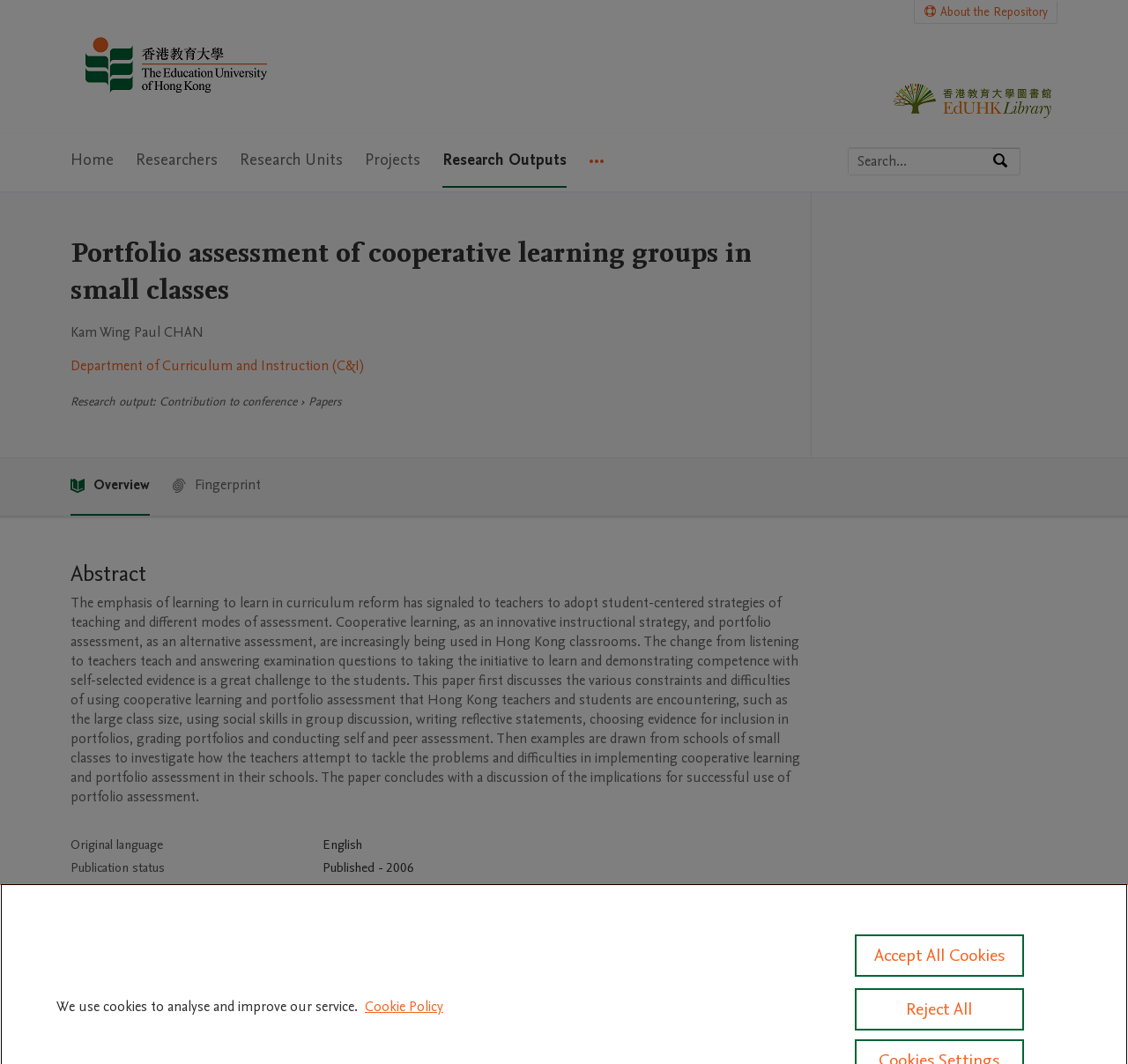Show the bounding box coordinates of the element that should be clicked to complete the task: "Go to EdUHK Research Repository Home".

[0.062, 0.022, 0.25, 0.104]